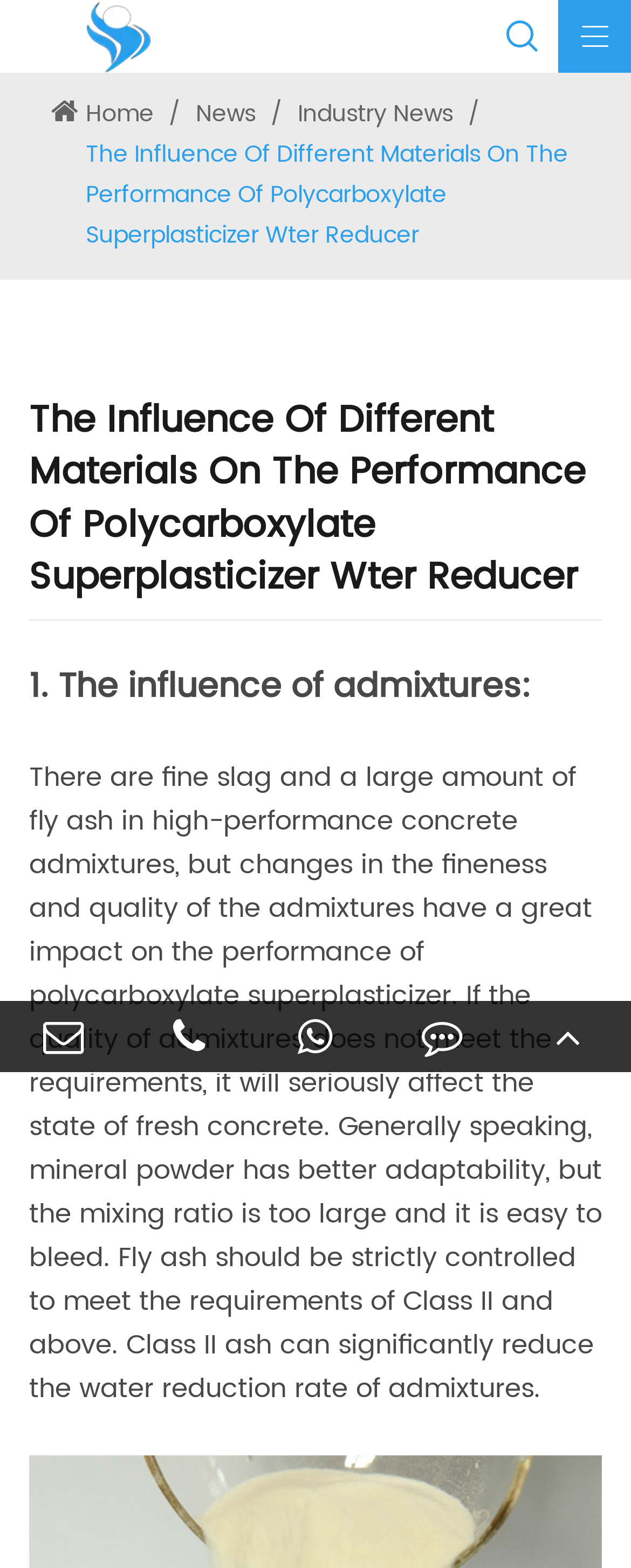Please specify the bounding box coordinates of the region to click in order to perform the following instruction: "go to home page".

[0.151, 0.067, 0.271, 0.096]